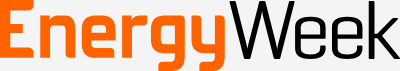What is the purpose of the EnergyWeek event?
Based on the screenshot, answer the question with a single word or phrase.

networking and knowledge sharing